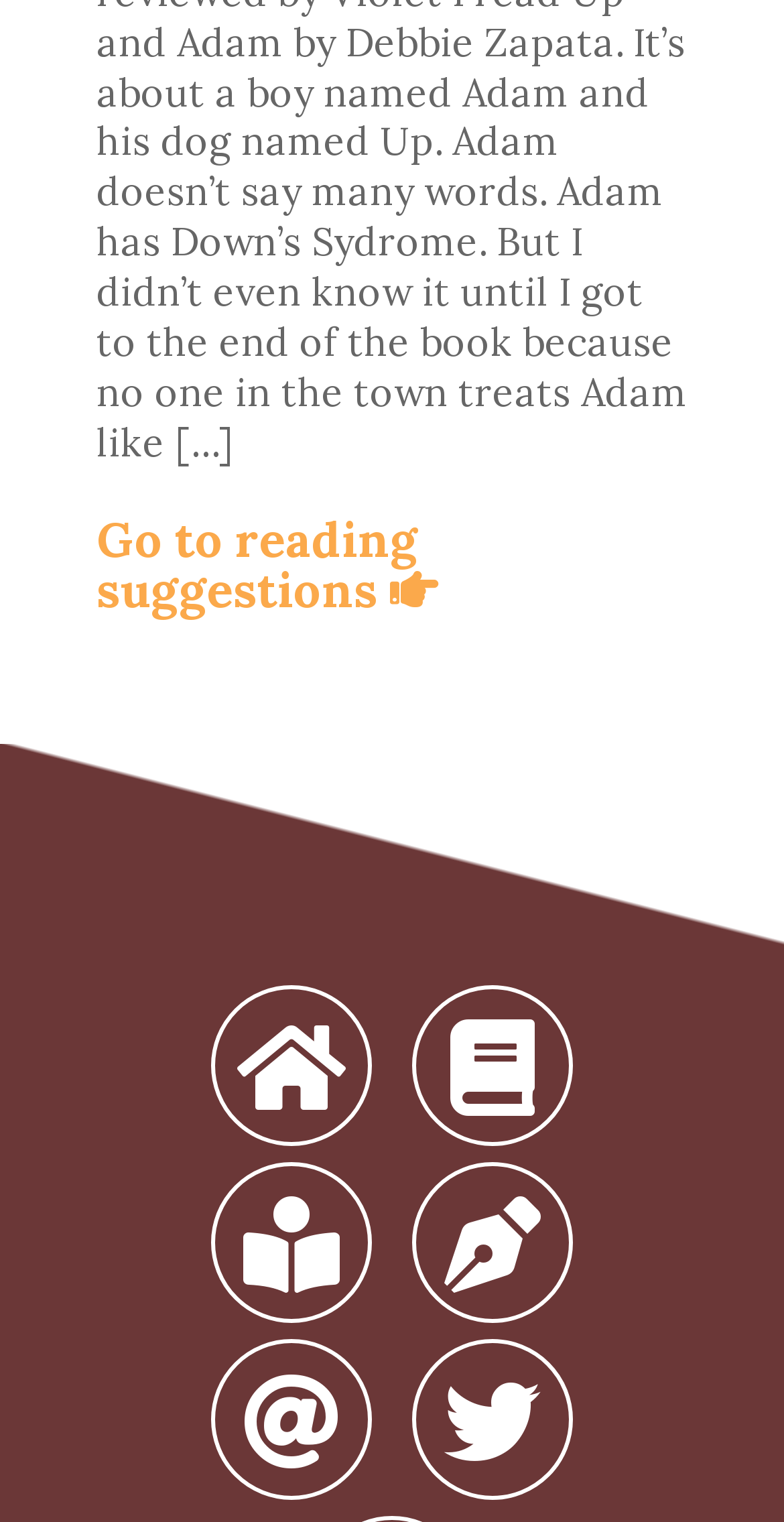For the given element description aria-label="Go to Home Page", determine the bounding box coordinates of the UI element. The coordinates should follow the format (top-left x, top-left y, bottom-right x, bottom-right y) and be within the range of 0 to 1.

[0.303, 0.65, 0.441, 0.756]